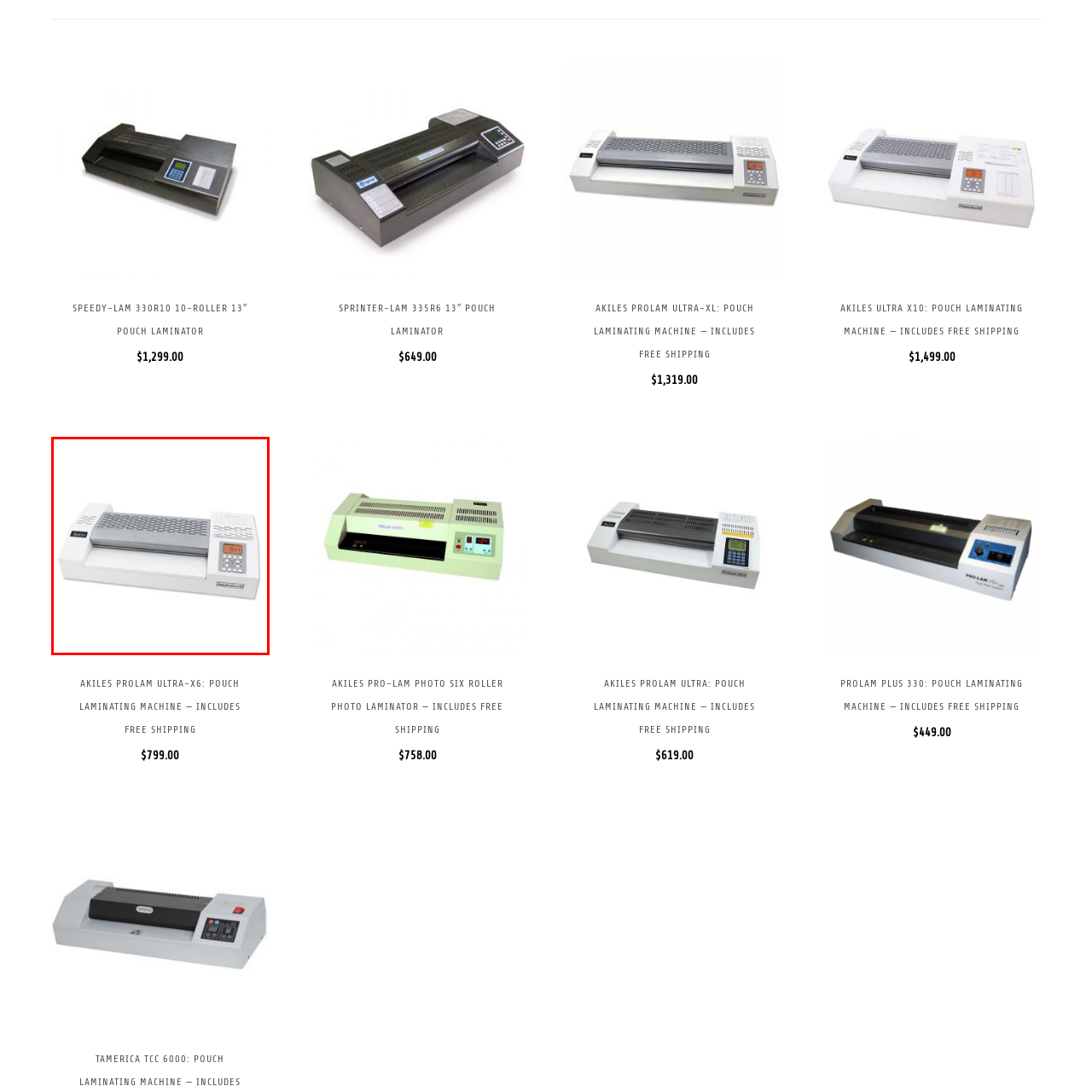Observe the content highlighted by the red box and supply a one-word or short phrase answer to the question: Where is the control panel located?

Right side